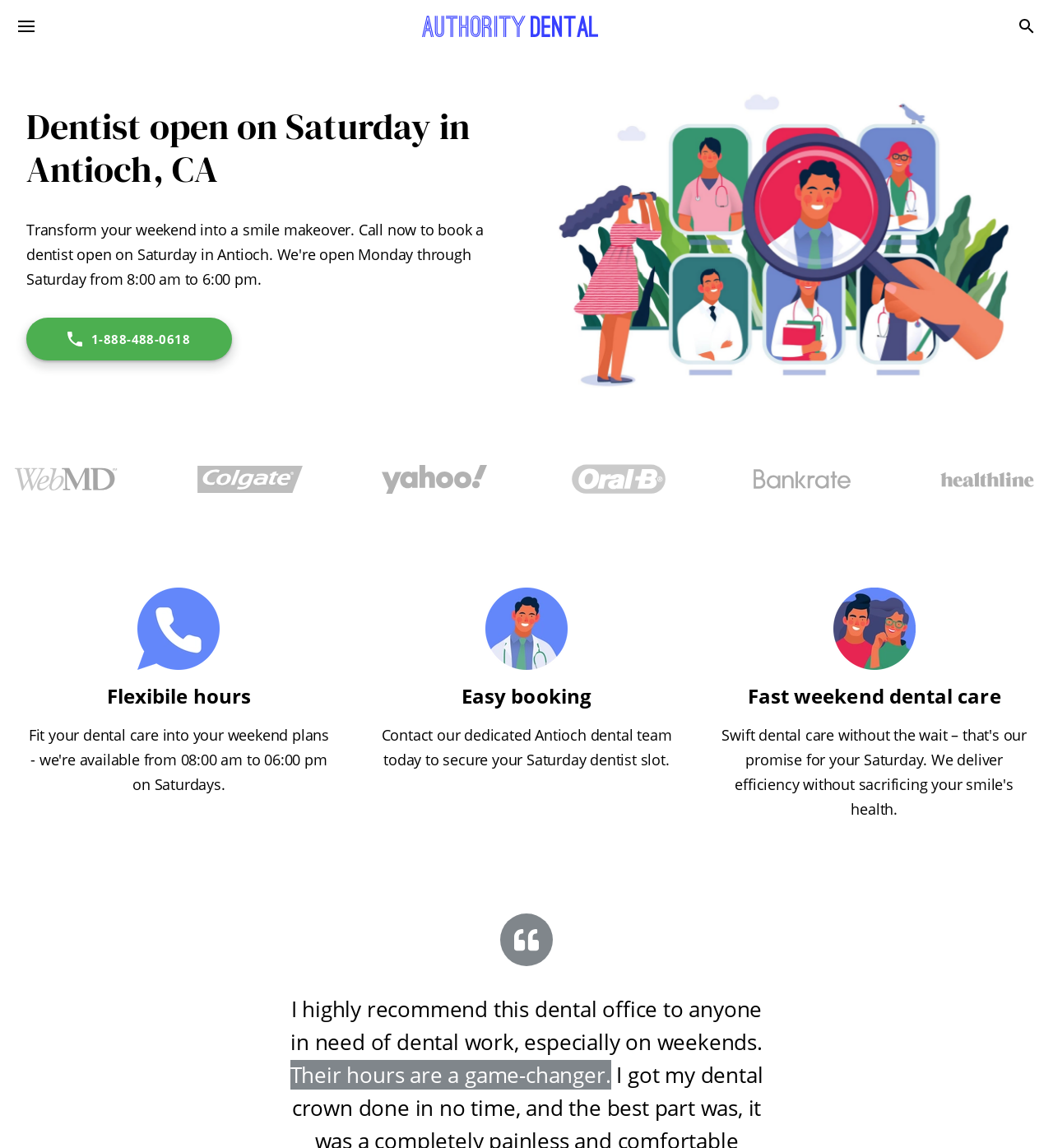Determine the title of the webpage and give its text content.

Dentist open on Saturday in Antioch, CA